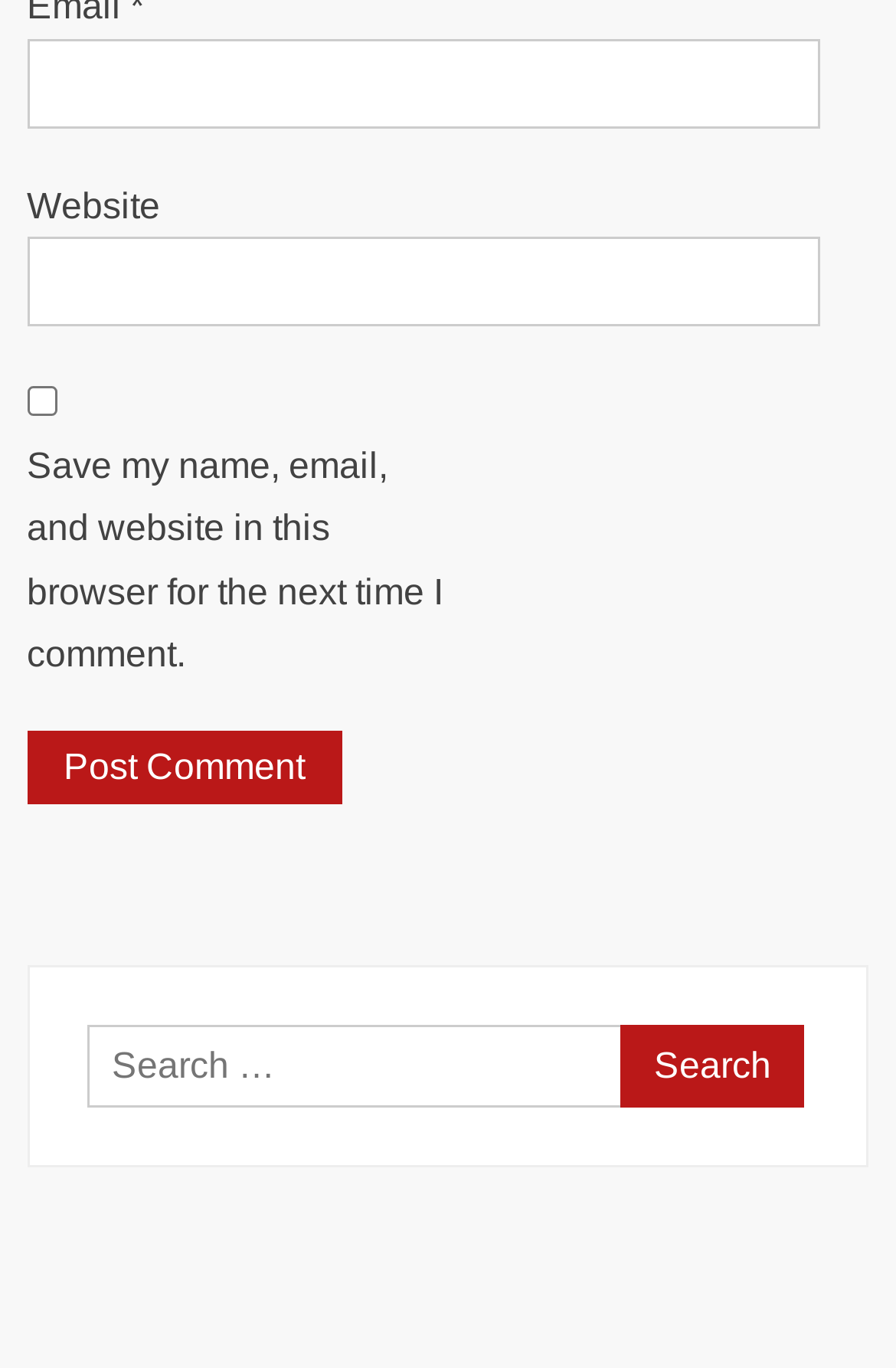Based on the element description Family Life, identify the bounding box coordinates for the UI element. The coordinates should be in the format (top-left x, top-left y, bottom-right x, bottom-right y) and within the 0 to 1 range.

None